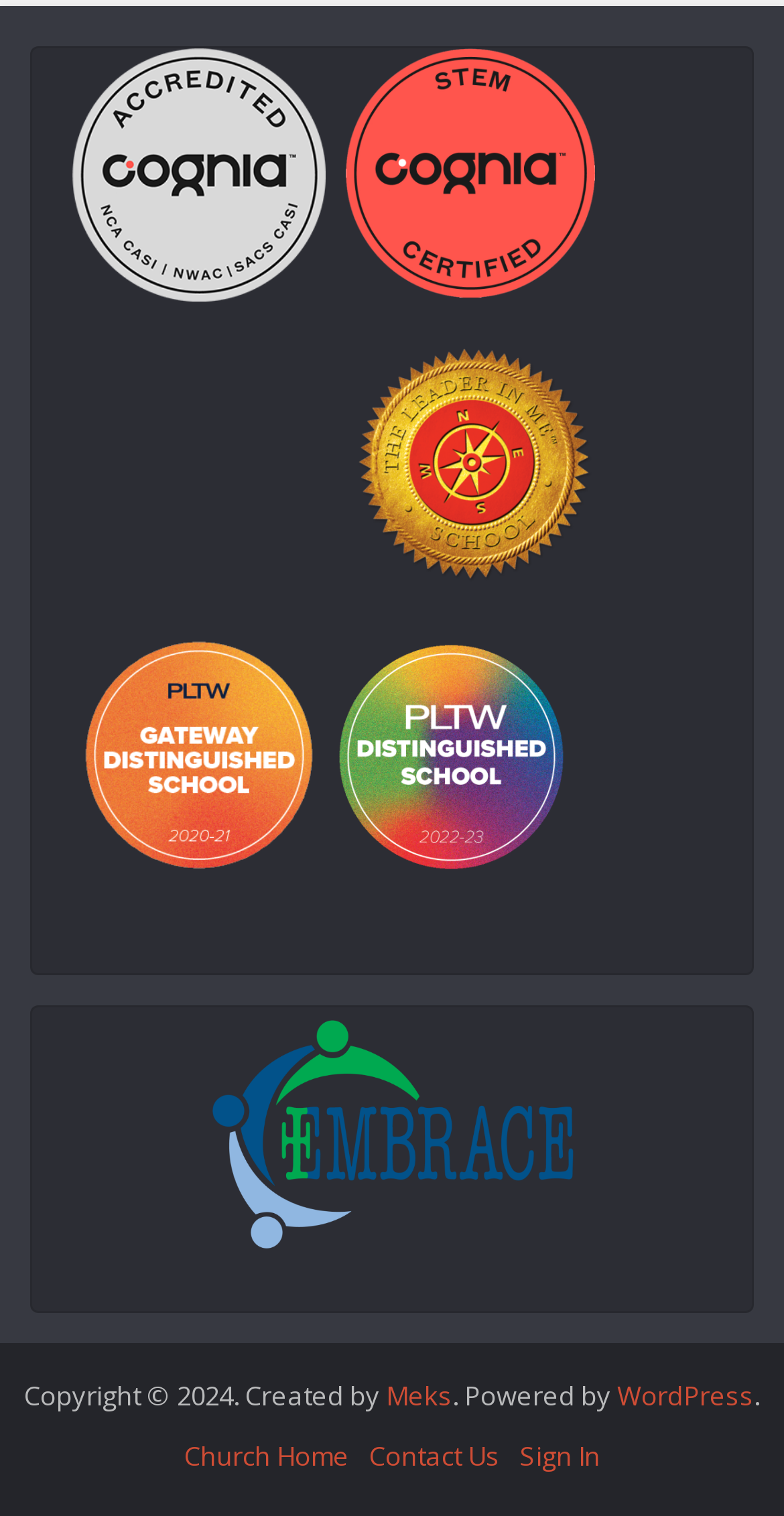What is the copyright year?
Look at the screenshot and respond with one word or a short phrase.

2024